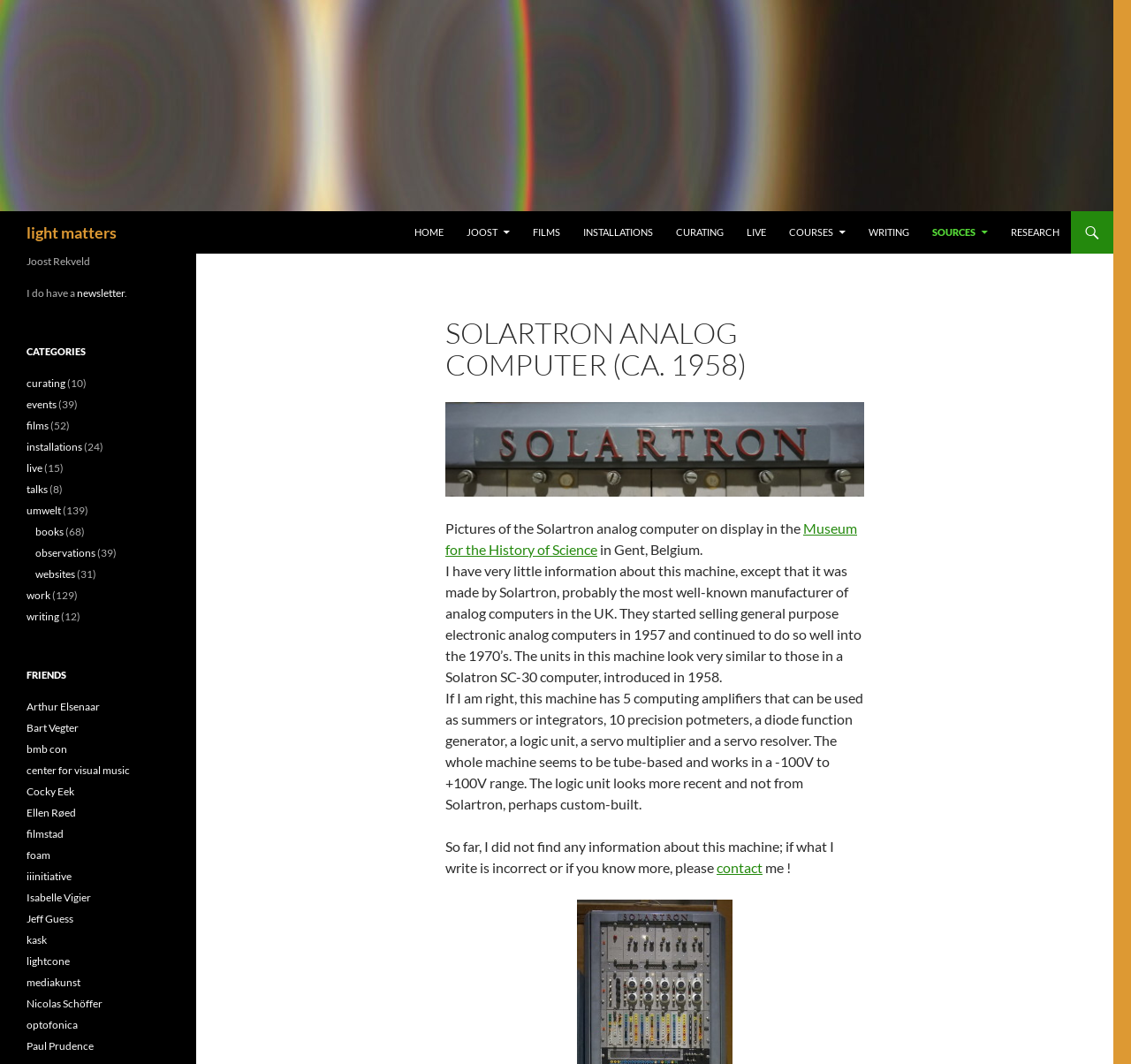Please locate the bounding box coordinates of the element's region that needs to be clicked to follow the instruction: "Learn how to Create a form". The bounding box coordinates should be provided as four float numbers between 0 and 1, i.e., [left, top, right, bottom].

None